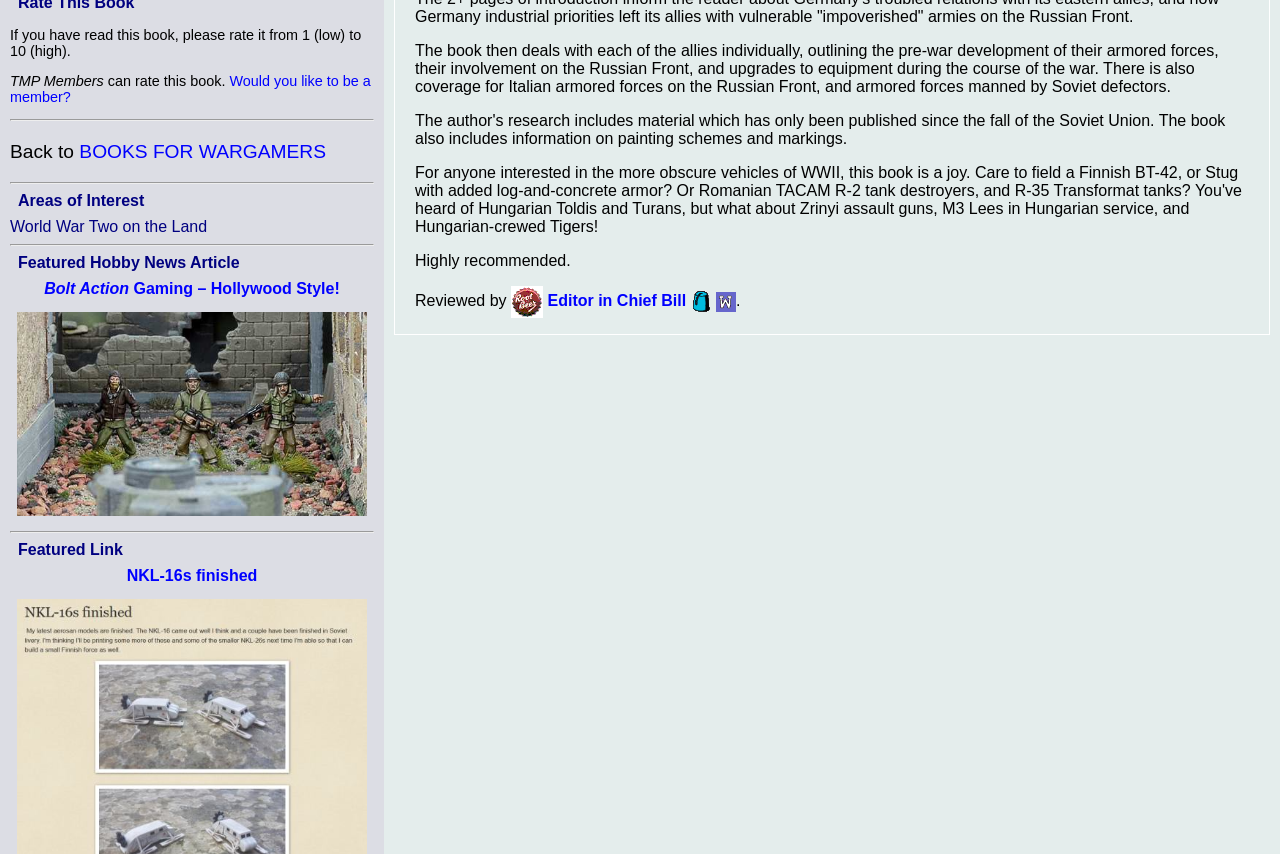Based on the element description "dam break analysis", predict the bounding box coordinates of the UI element.

None